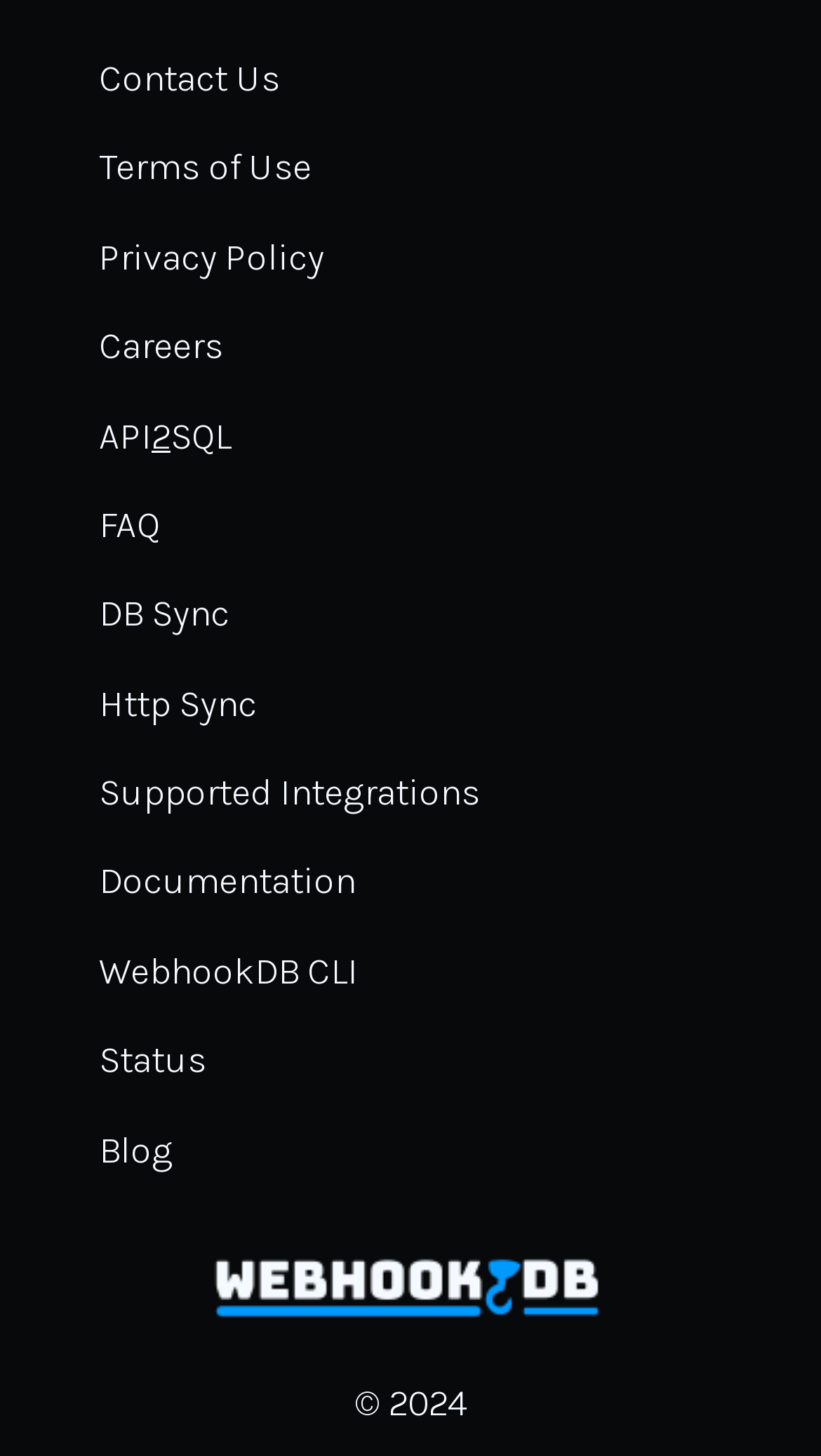Please answer the following query using a single word or phrase: 
What is the copyright year of the website?

2024